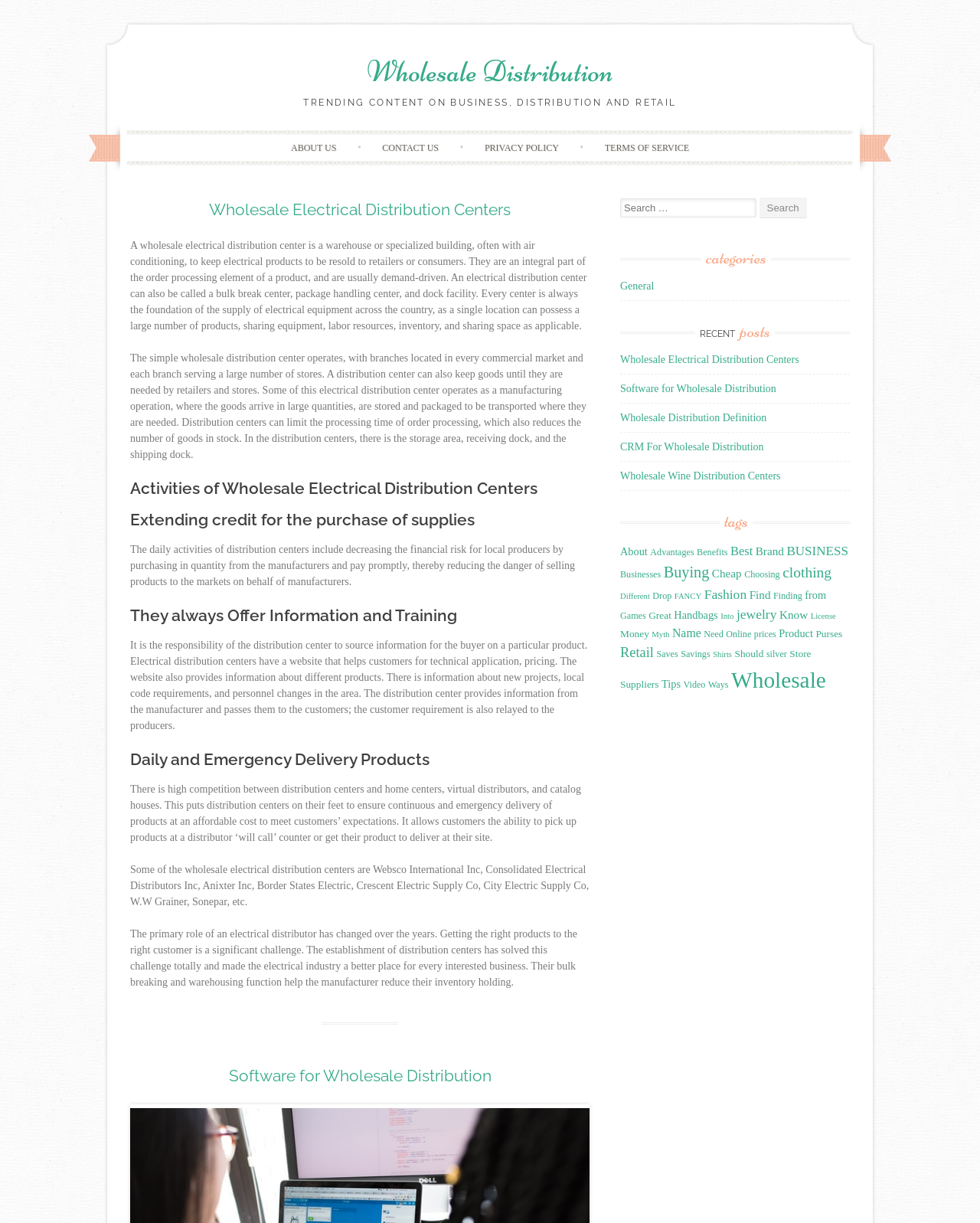Using the given description, provide the bounding box coordinates formatted as (top-left x, top-left y, bottom-right x, bottom-right y), with all values being floating point numbers between 0 and 1. Description: PRIVACY POLICY

[0.476, 0.11, 0.589, 0.131]